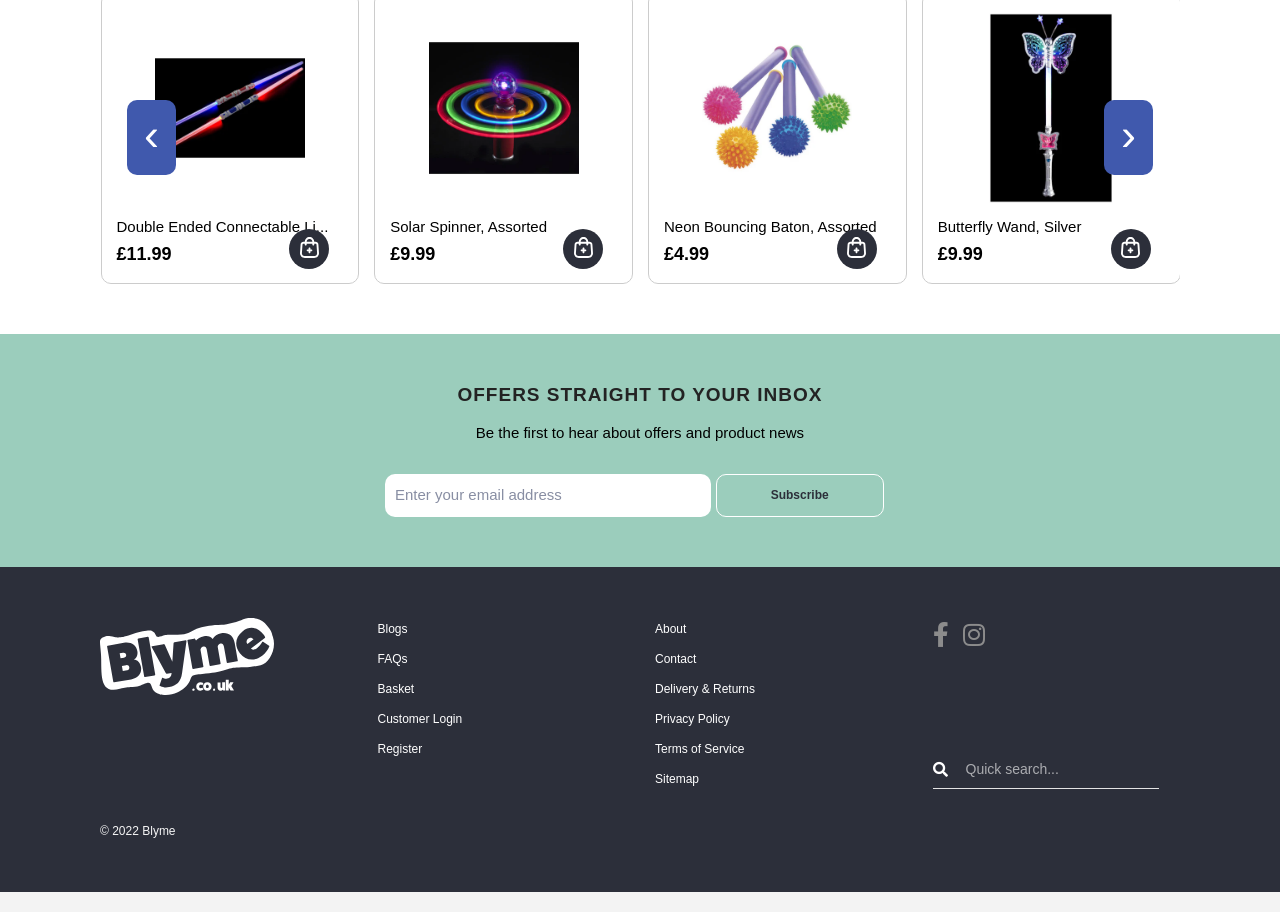Please identify the coordinates of the bounding box that should be clicked to fulfill this instruction: "Search for products".

[0.74, 0.846, 0.905, 0.886]